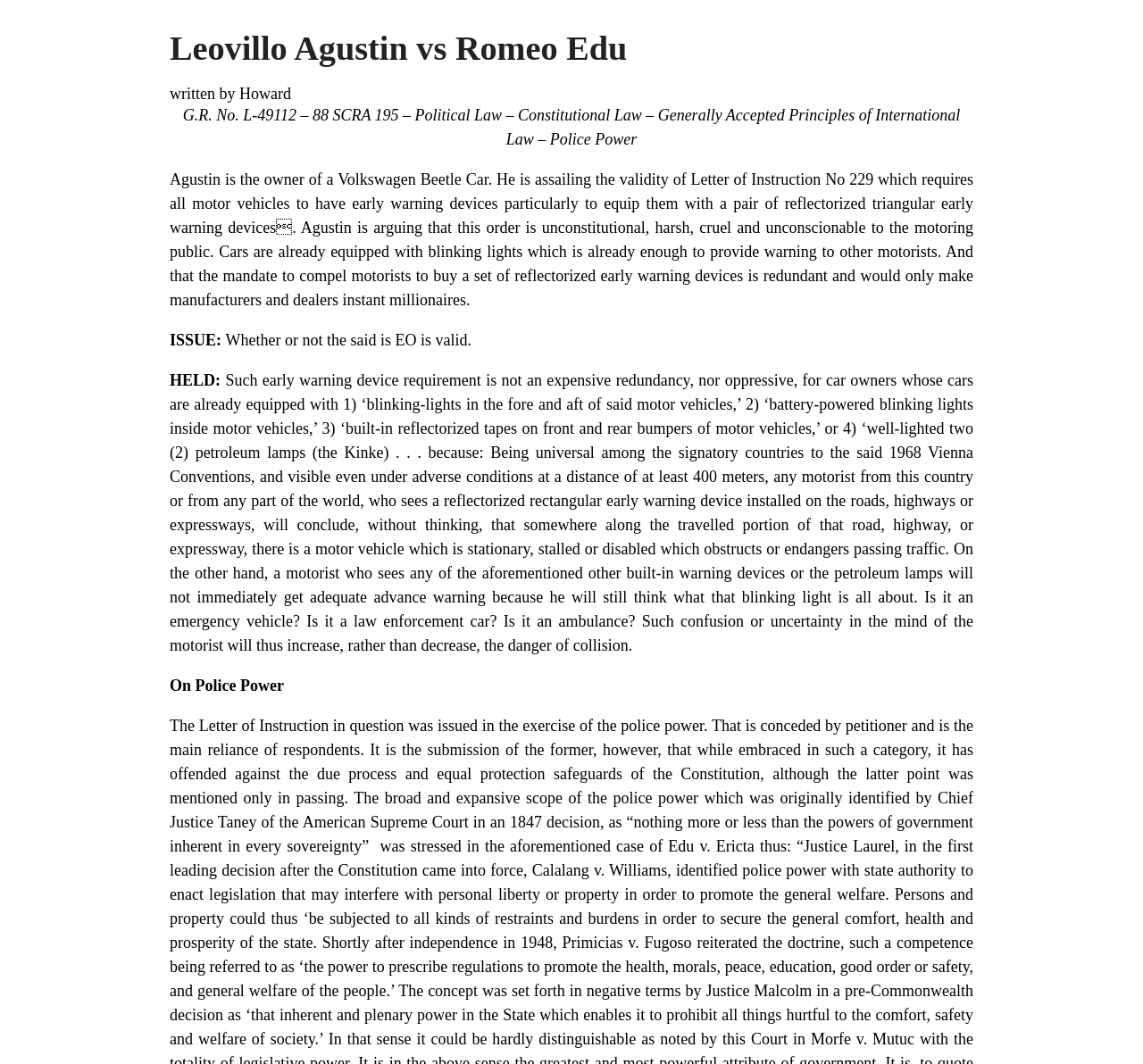Identify and extract the heading text of the webpage.

Leovillo Agustin vs Romeo Edu